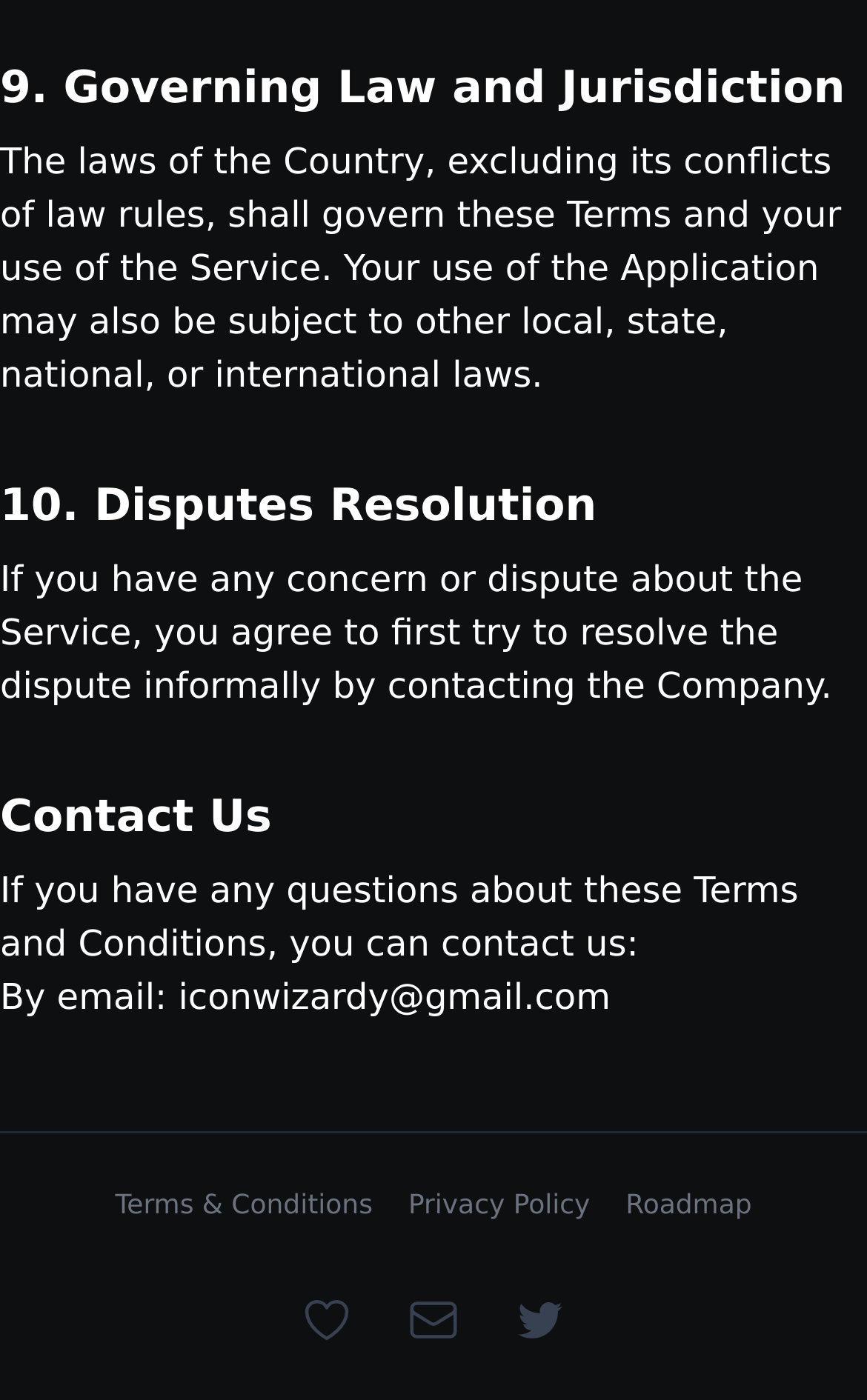What is the purpose of the Disputes Resolution section?
Based on the image, give a one-word or short phrase answer.

To resolve disputes informally